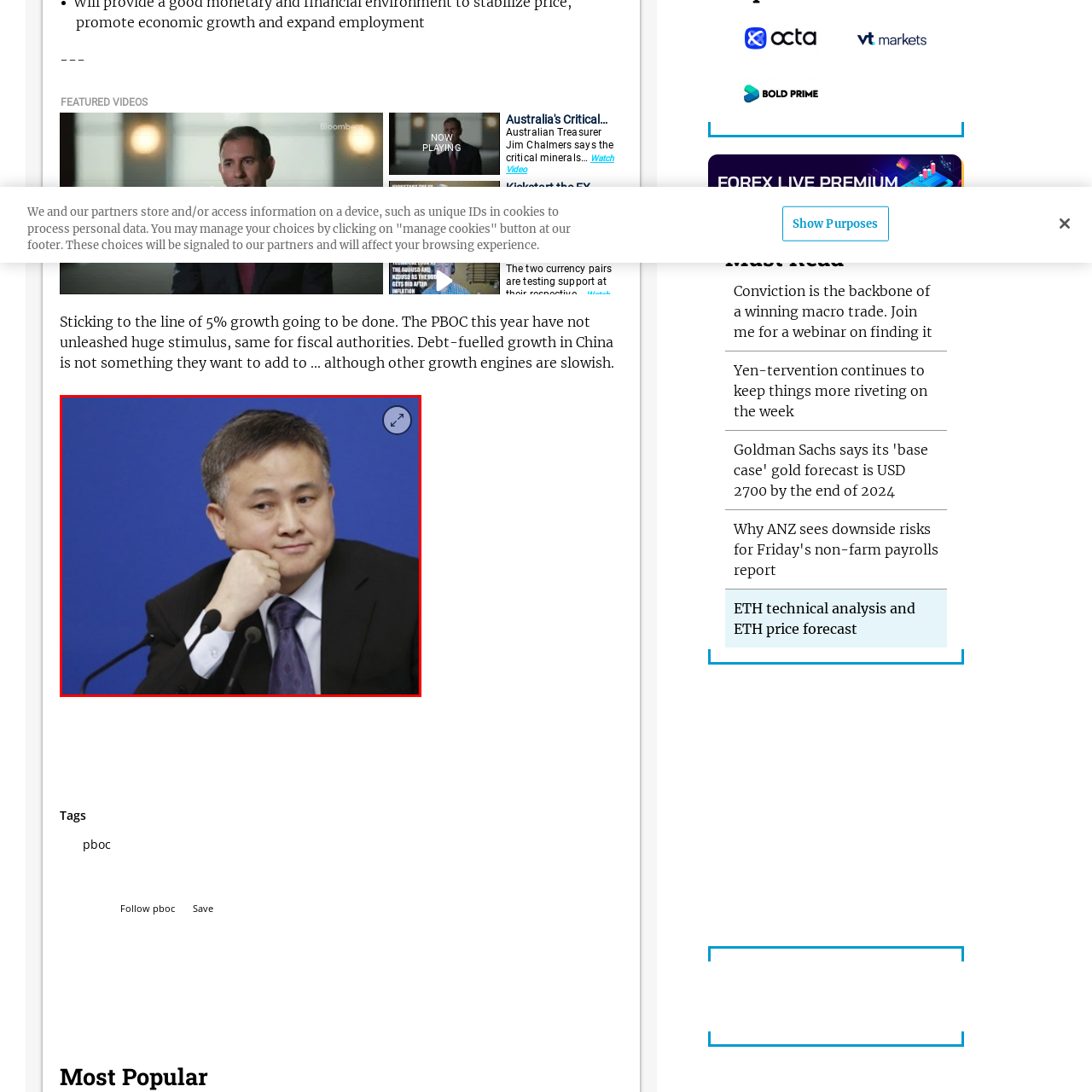What is the tone conveyed by the background?
Check the image inside the red bounding box and provide your answer in a single word or short phrase.

professional and authoritative